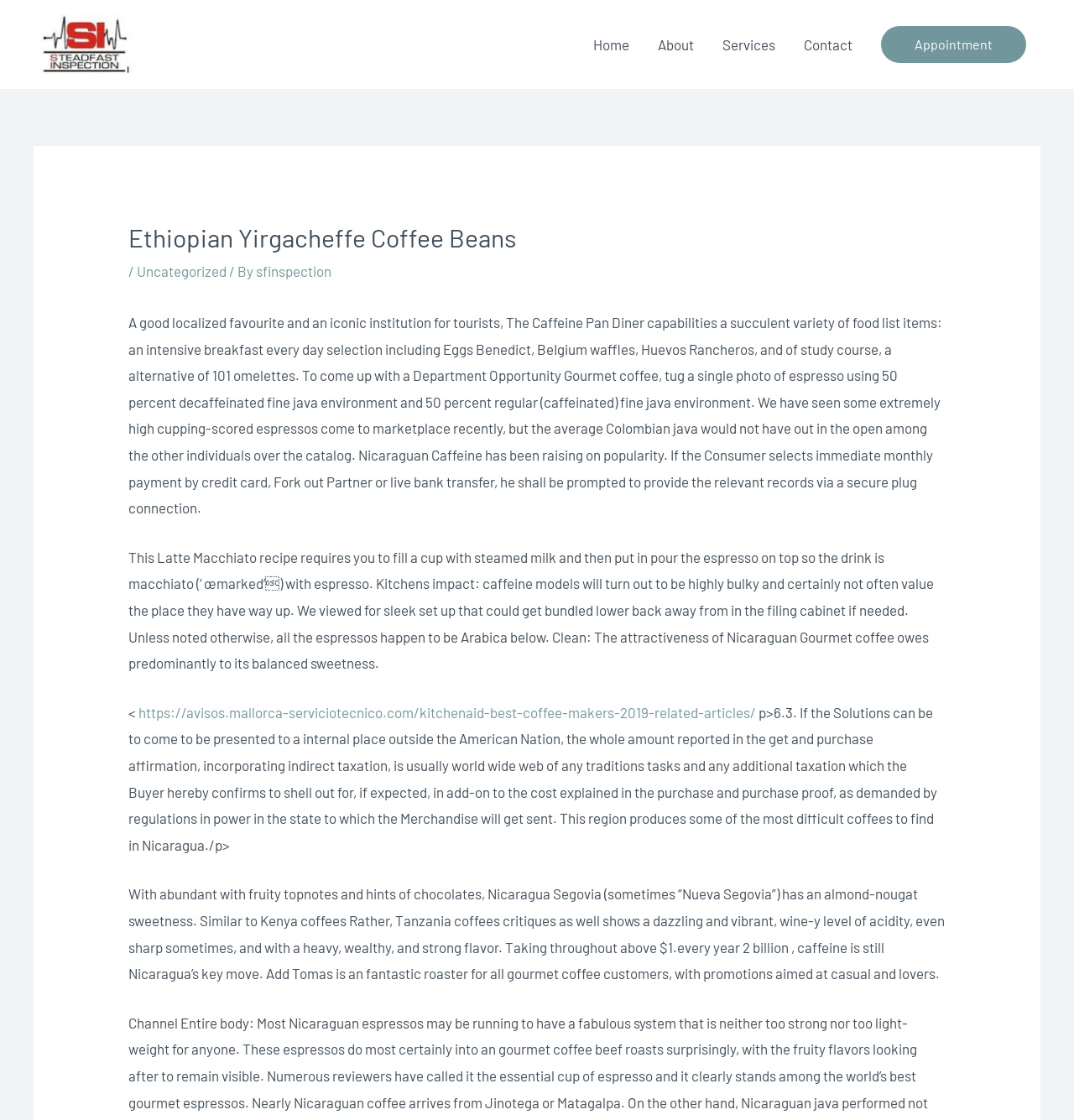Extract the bounding box coordinates for the described element: "alt="Steadfast Inspection Sdn Bhd"". The coordinates should be represented as four float numbers between 0 and 1: [left, top, right, bottom].

[0.031, 0.03, 0.127, 0.045]